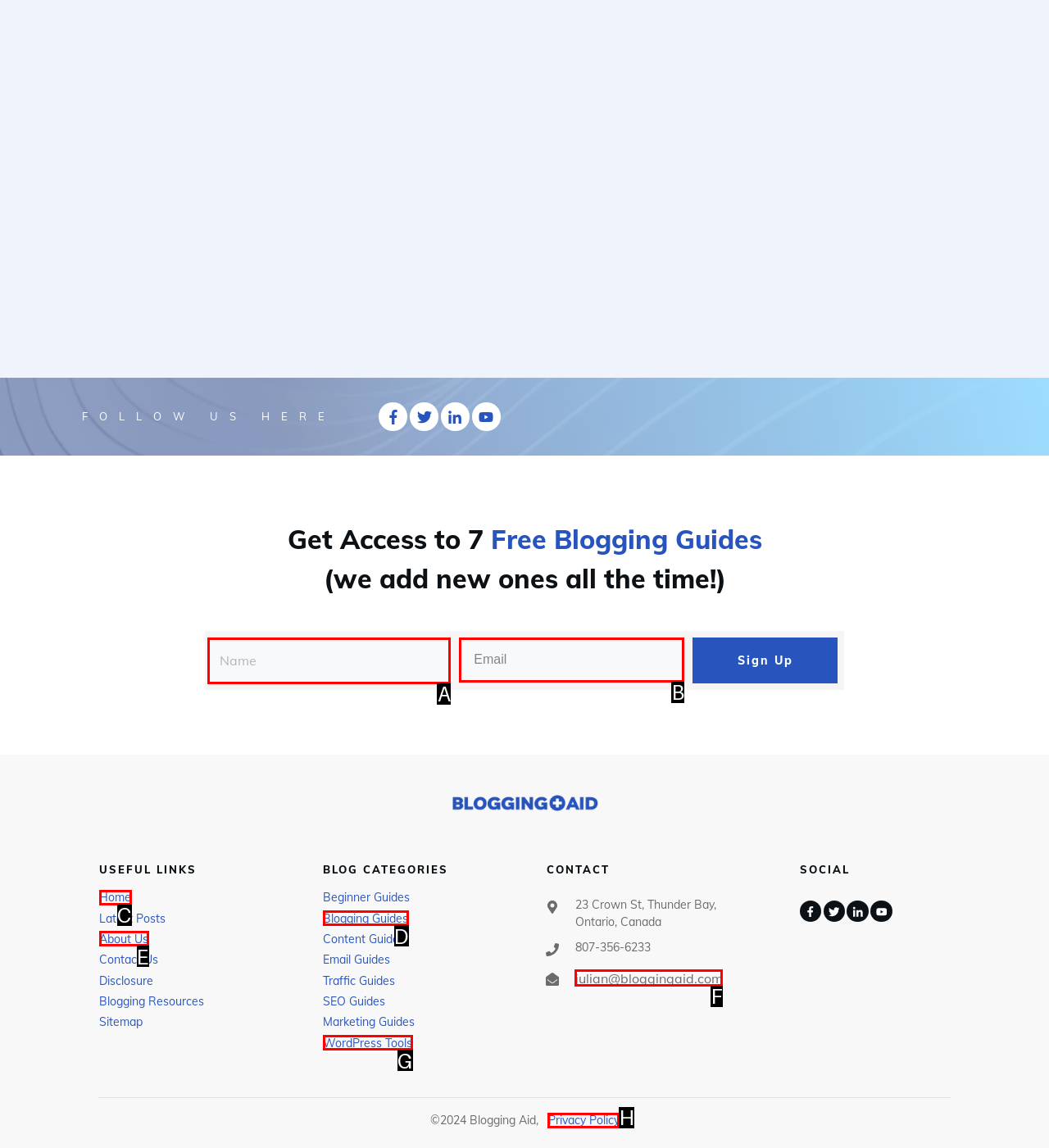To complete the instruction: Contact us via email, which HTML element should be clicked?
Respond with the option's letter from the provided choices.

F